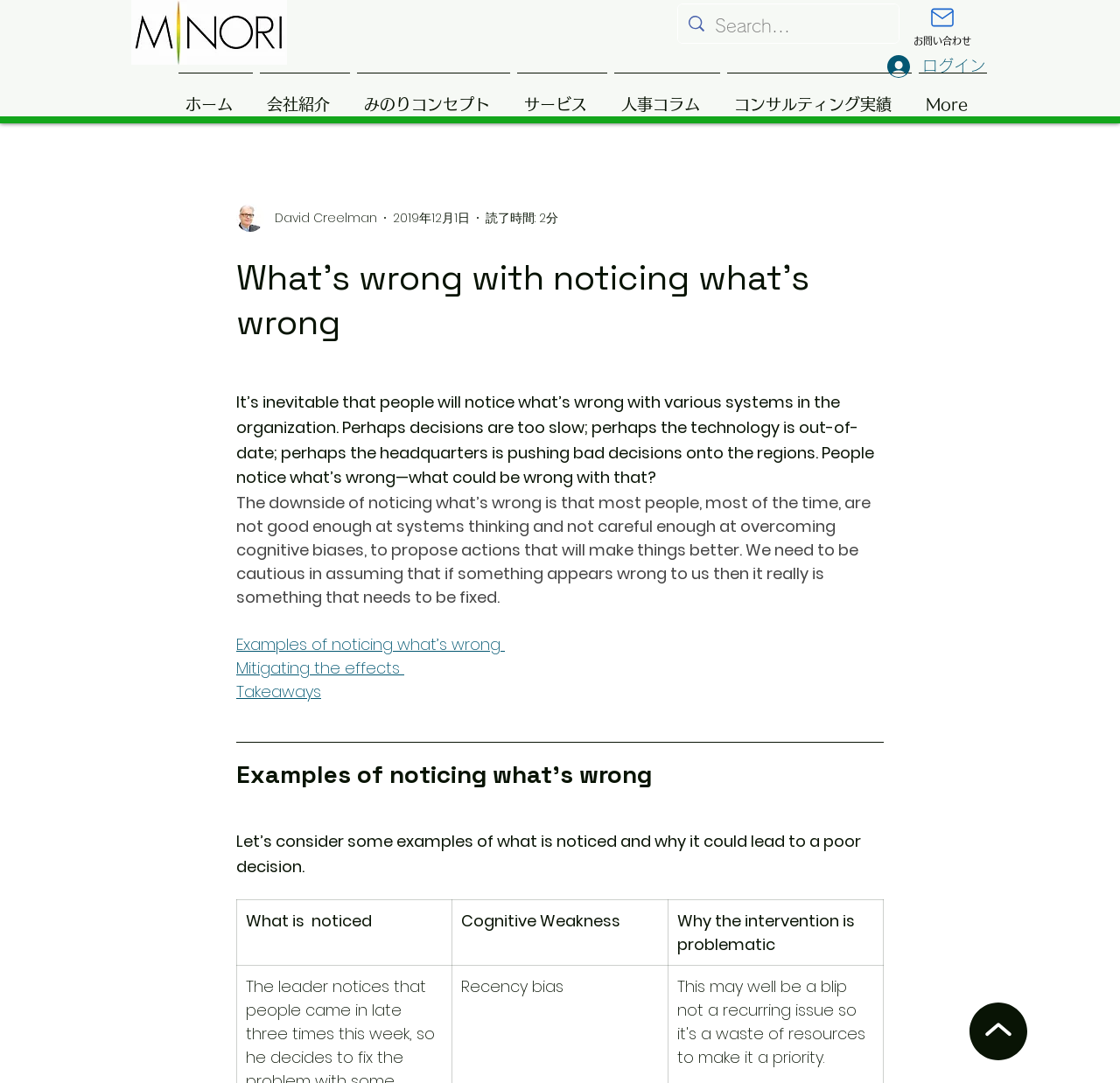Answer the question with a single word or phrase: 
What is the topic of the article?

Noticing what's wrong